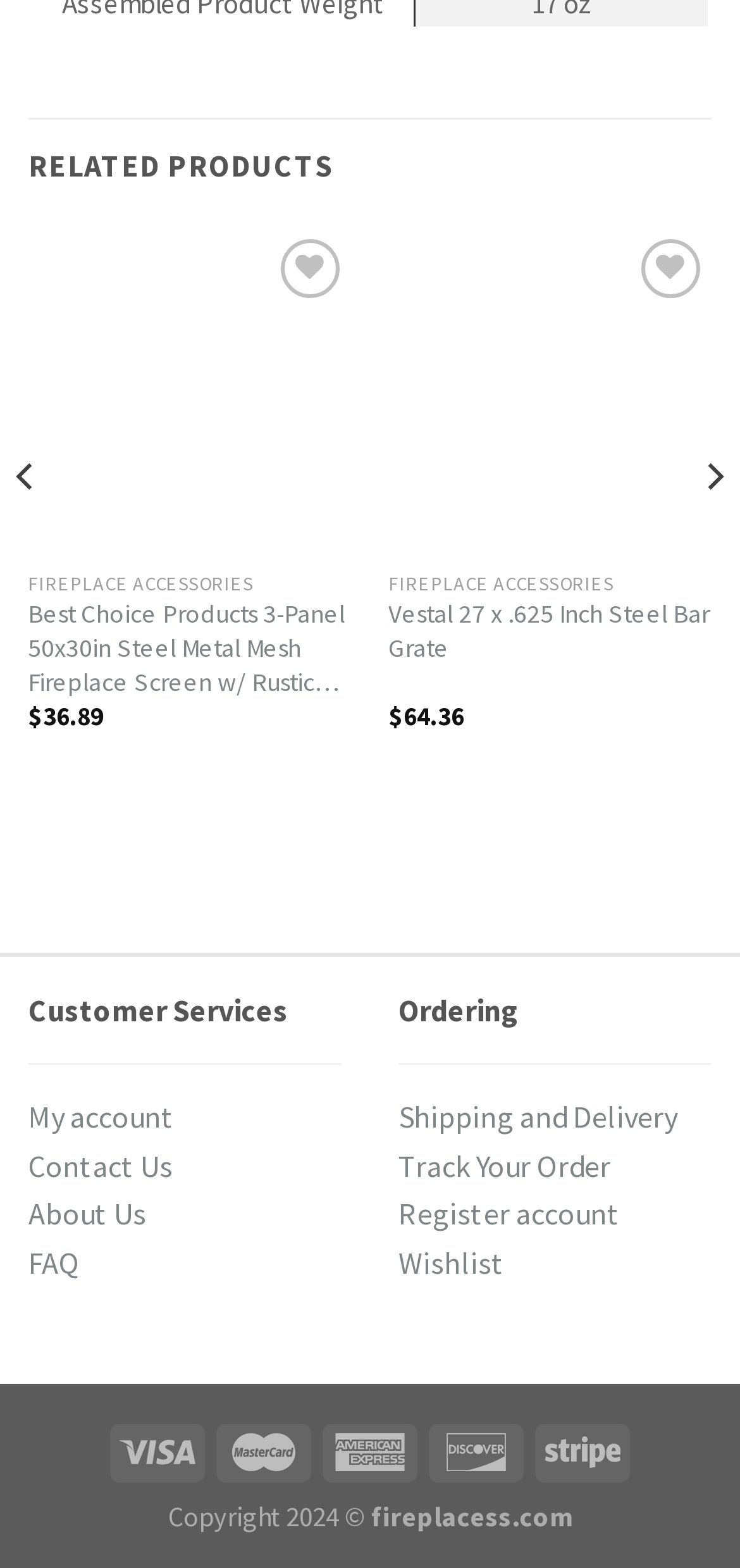Please use the details from the image to answer the following question comprehensively:
What is the website's copyright year?

I found the website's copyright year by looking at the footer section, where it says 'Copyright 2024 ©'.